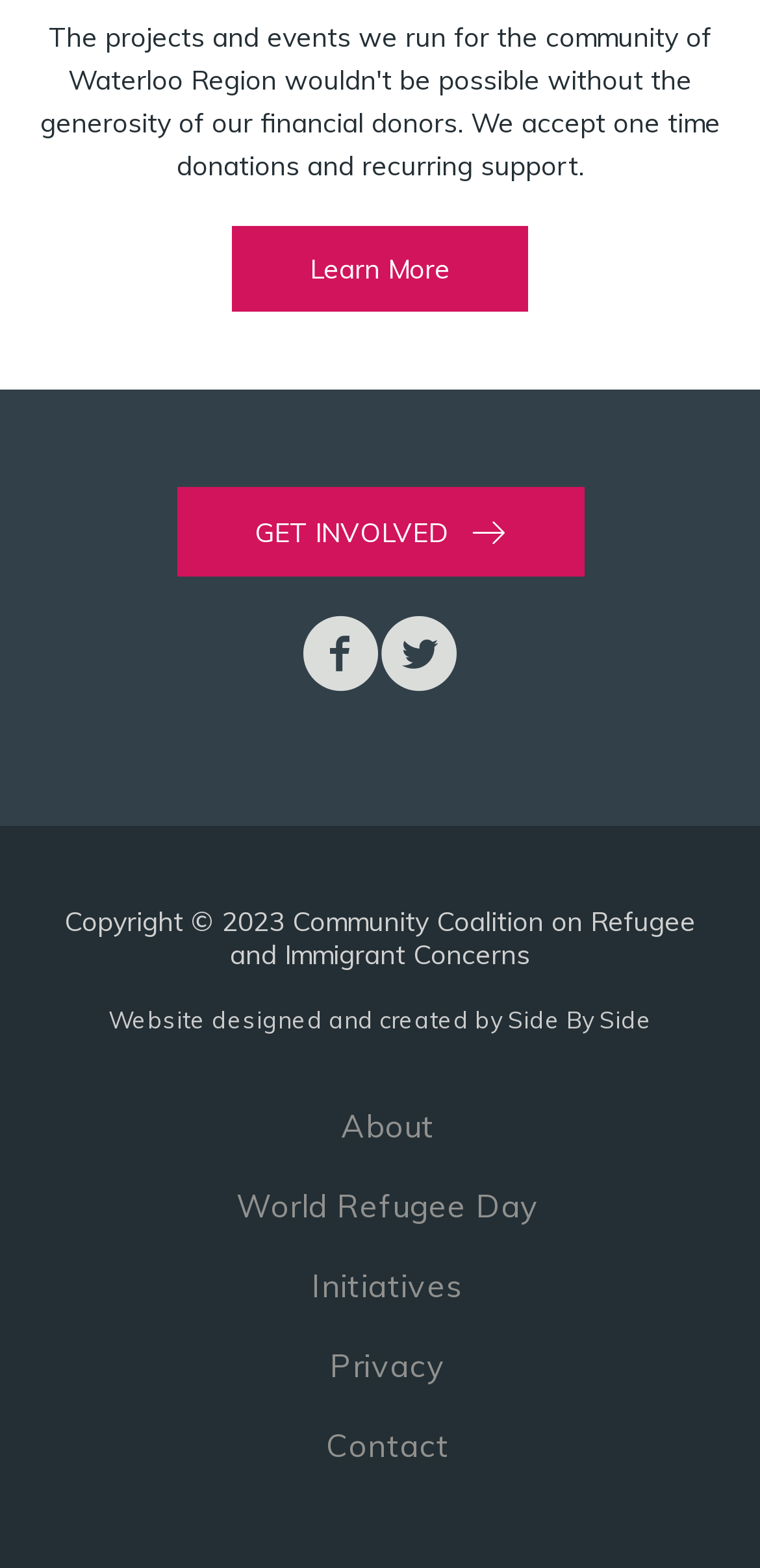What is the name of the organization that designed the website?
Carefully analyze the image and provide a detailed answer to the question.

I found a link element with the text 'Side By Side' located near the 'Website designed and created by' text, which suggests that Side By Side is the organization that designed the website.